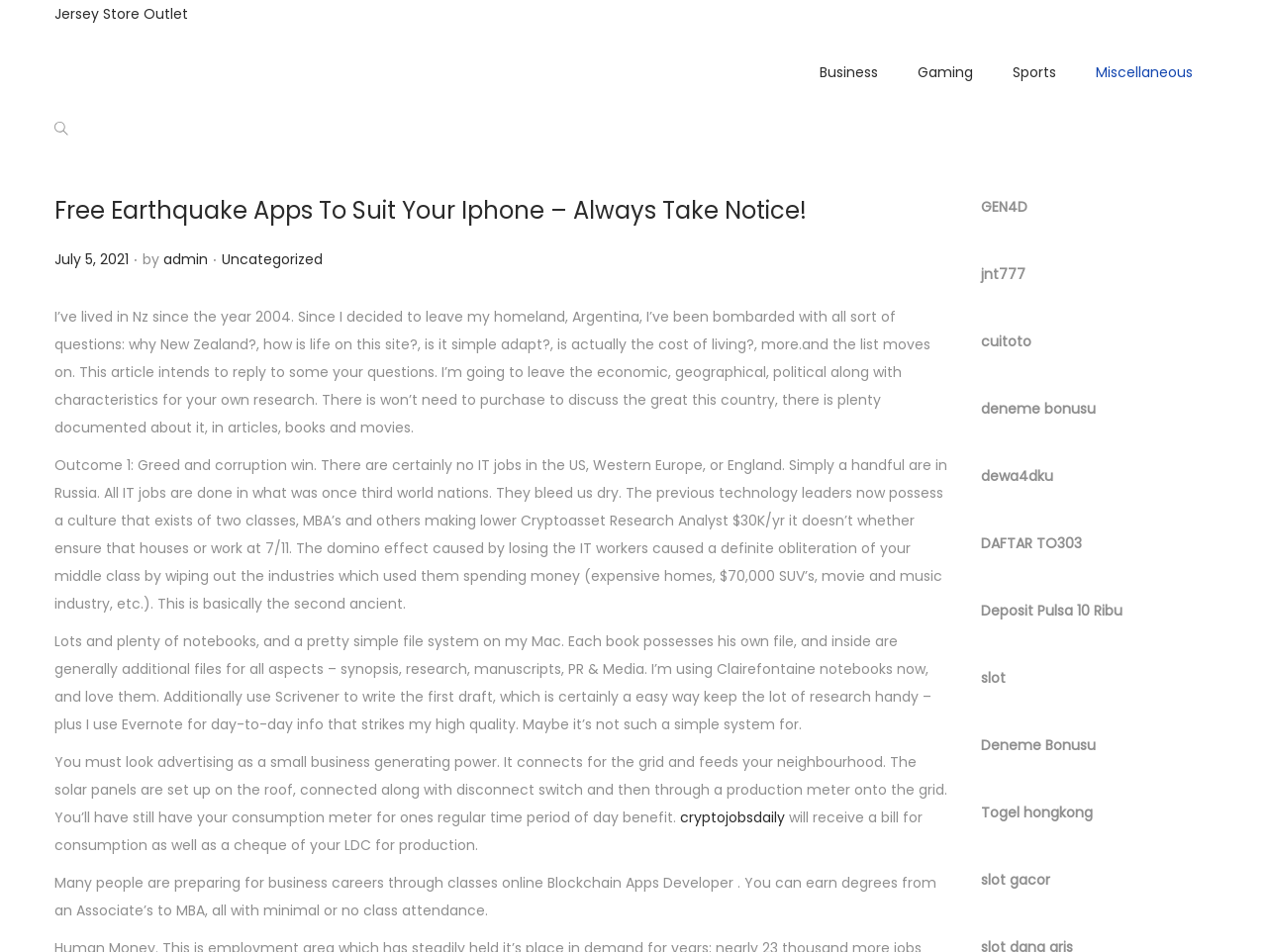Pinpoint the bounding box coordinates of the element that must be clicked to accomplish the following instruction: "Click on the 'GEN4D' link". The coordinates should be in the format of four float numbers between 0 and 1, i.e., [left, top, right, bottom].

[0.774, 0.207, 0.811, 0.228]